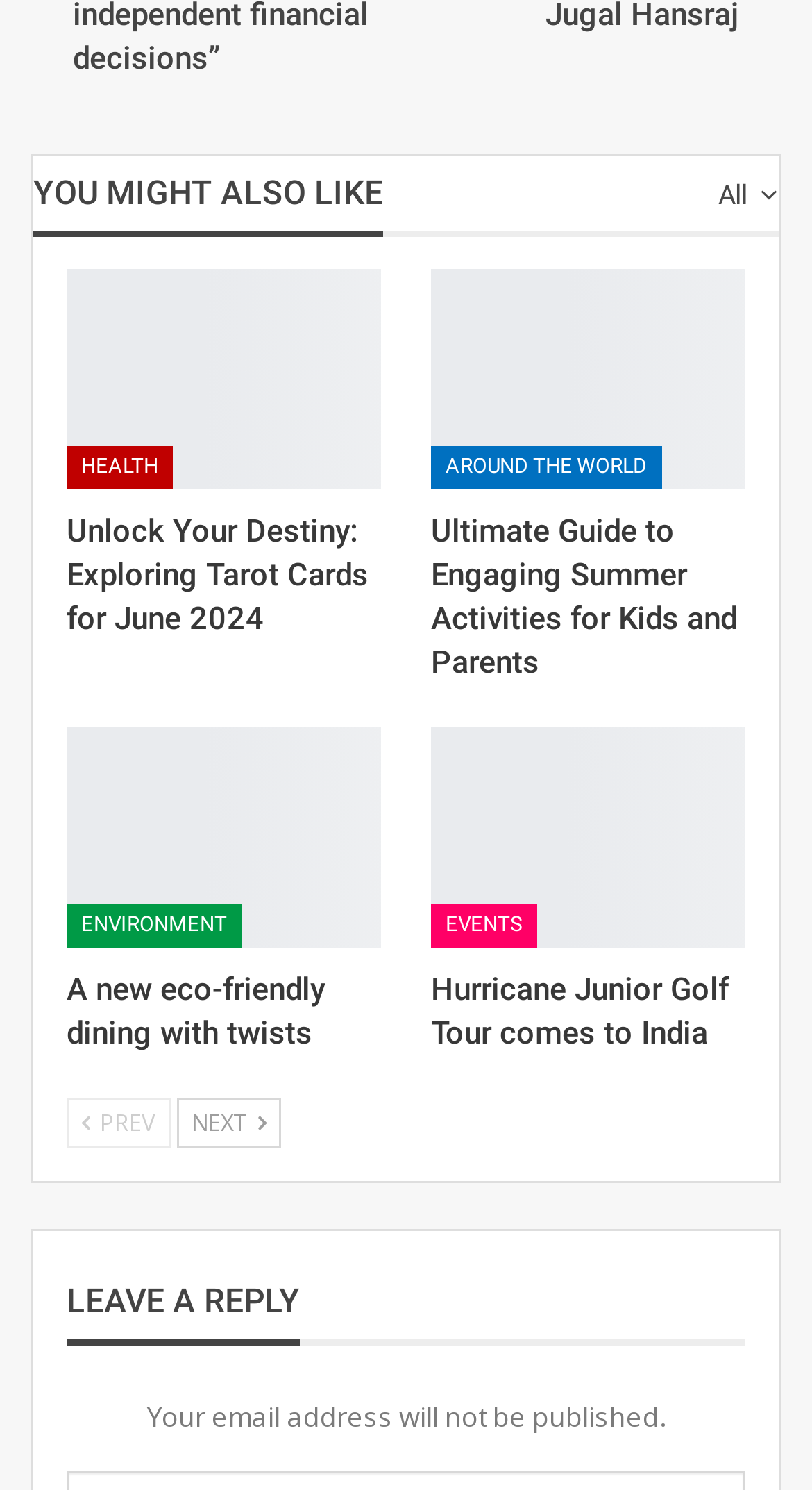Please answer the following question as detailed as possible based on the image: 
What is the colour of the month?

The webpage has a section titled 'Colour of the month' and the corresponding text is 'Blue'.